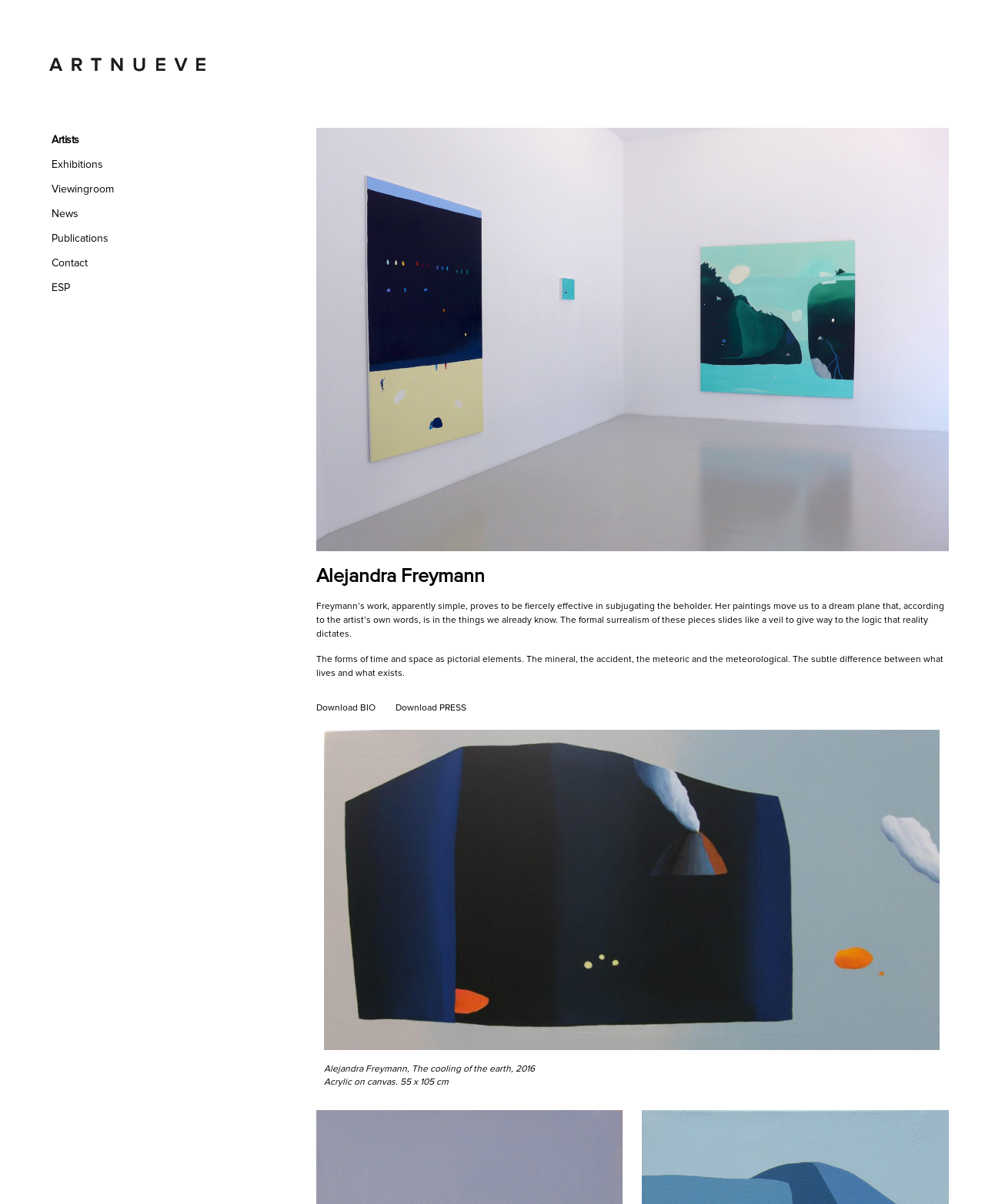Using the format (top-left x, top-left y, bottom-right x, bottom-right y), and given the element description, identify the bounding box coordinates within the screenshot: ESP

[0.052, 0.229, 0.162, 0.25]